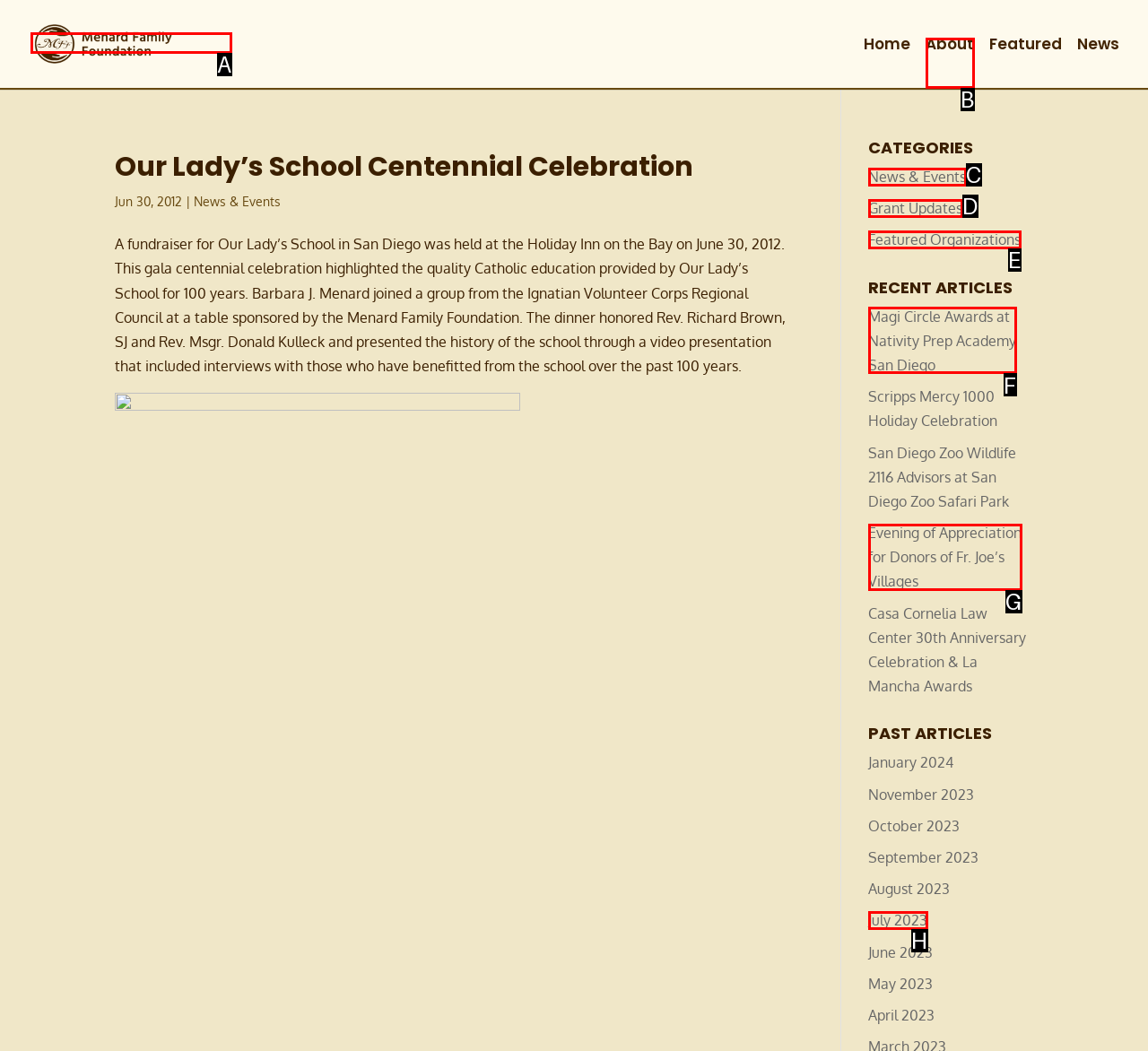Identify the HTML element that corresponds to the description: News & Events
Provide the letter of the matching option from the given choices directly.

C